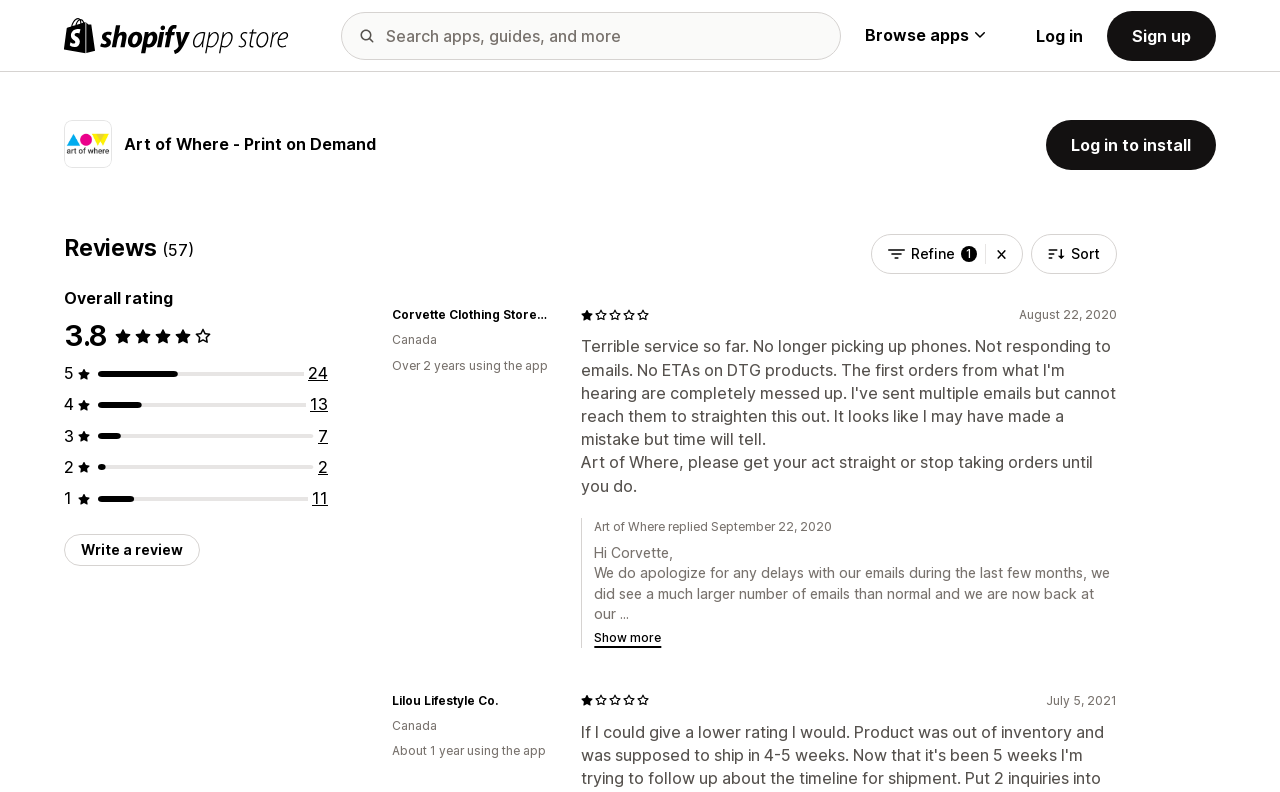What is the overall rating of the app?
Craft a detailed and extensive response to the question.

The overall rating of the app can be found in the generic text '3.8 out of 5 stars'.